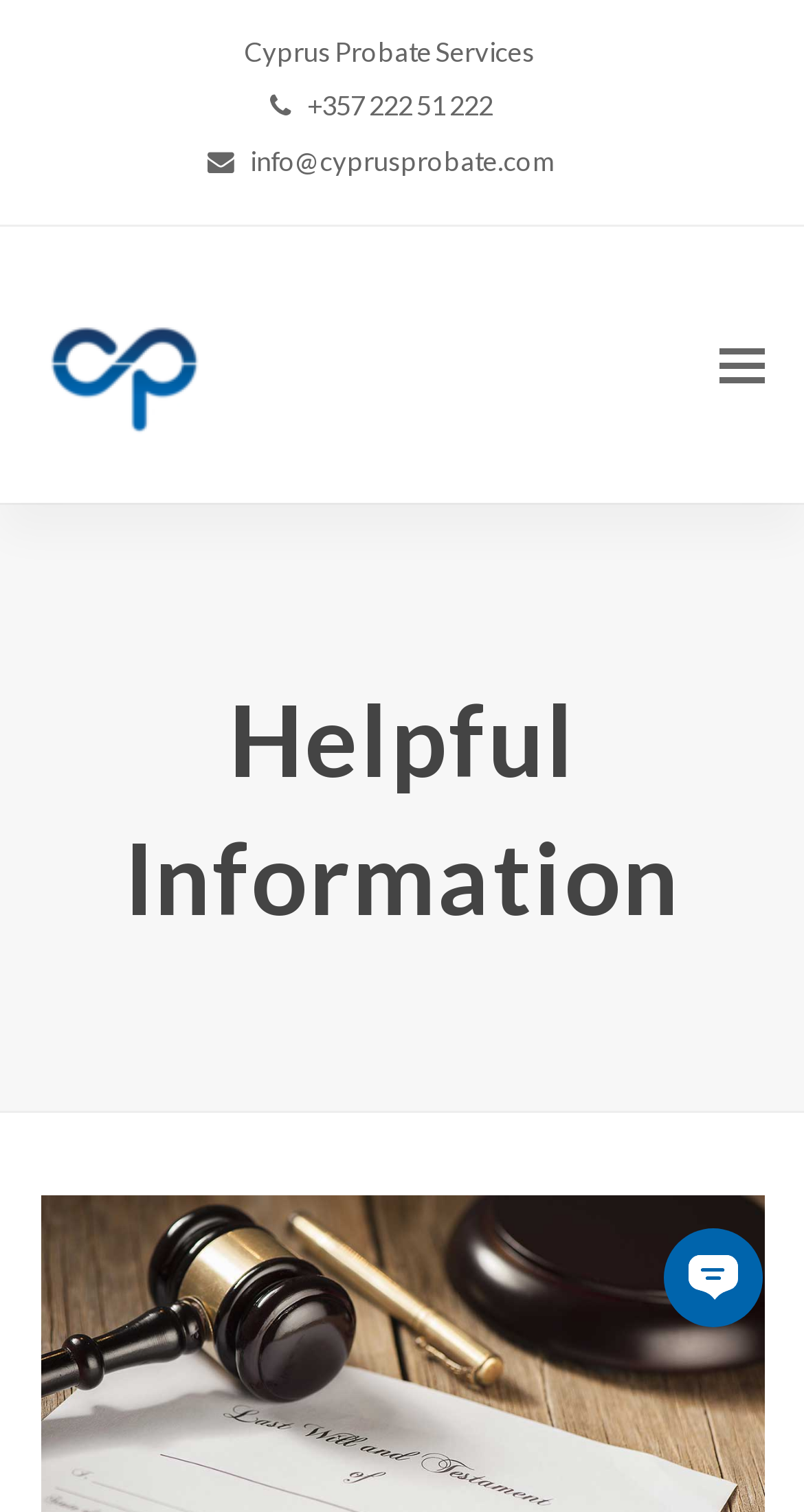Is the mobile menu expanded?
Using the image, provide a concise answer in one word or a short phrase.

No